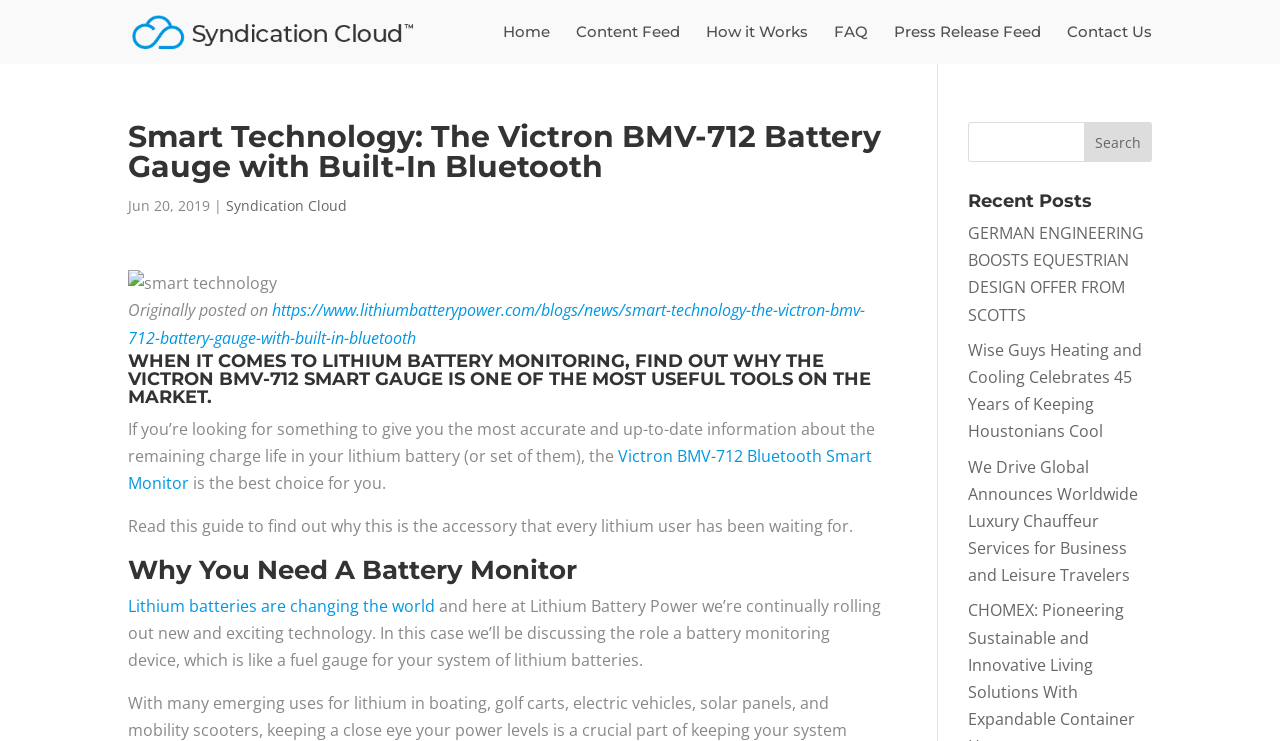How many recent posts are listed on the webpage?
Answer with a single word or short phrase according to what you see in the image.

3